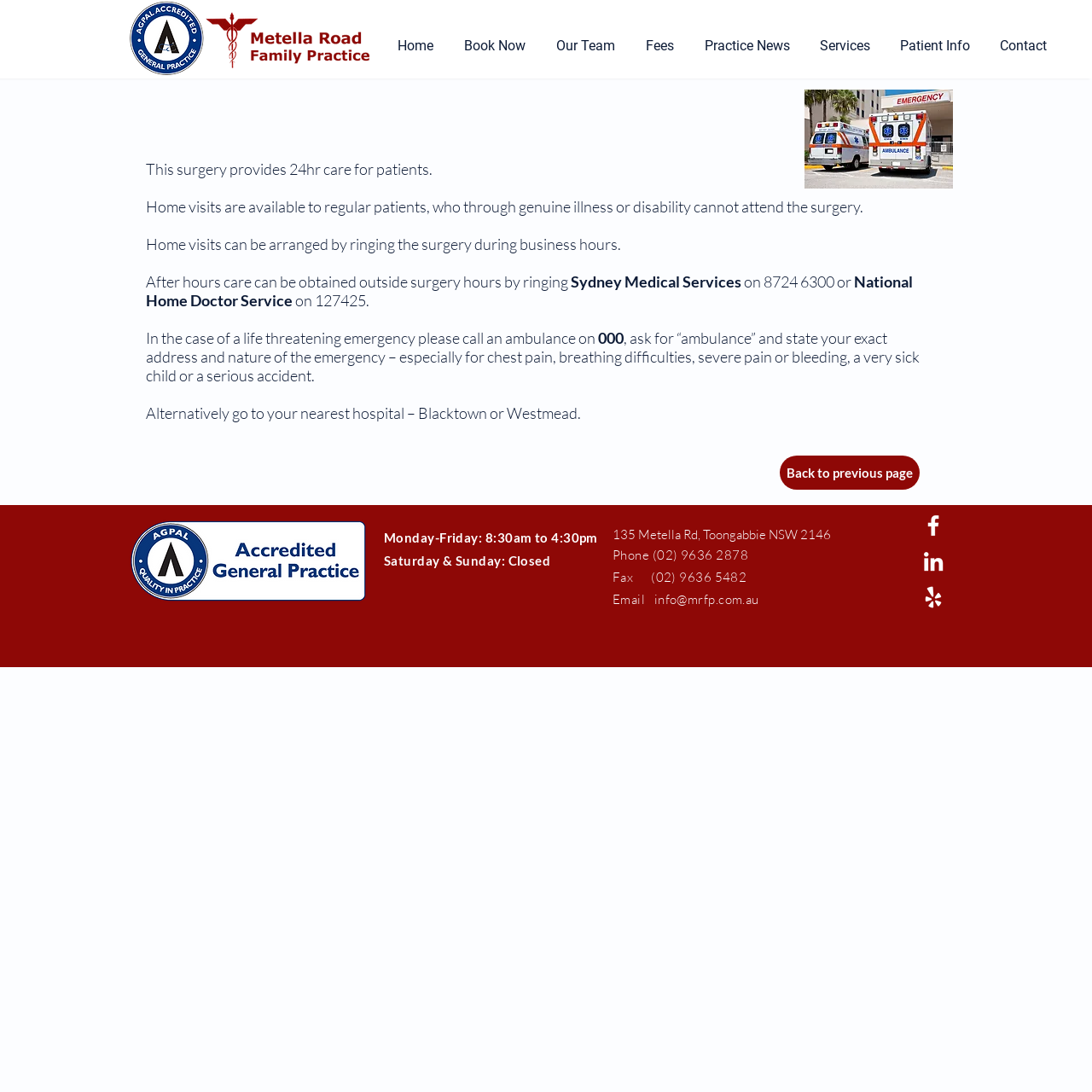Based on the provided description, "aria-label="White LinkedIn Icon"", find the bounding box of the corresponding UI element in the screenshot.

[0.842, 0.502, 0.867, 0.527]